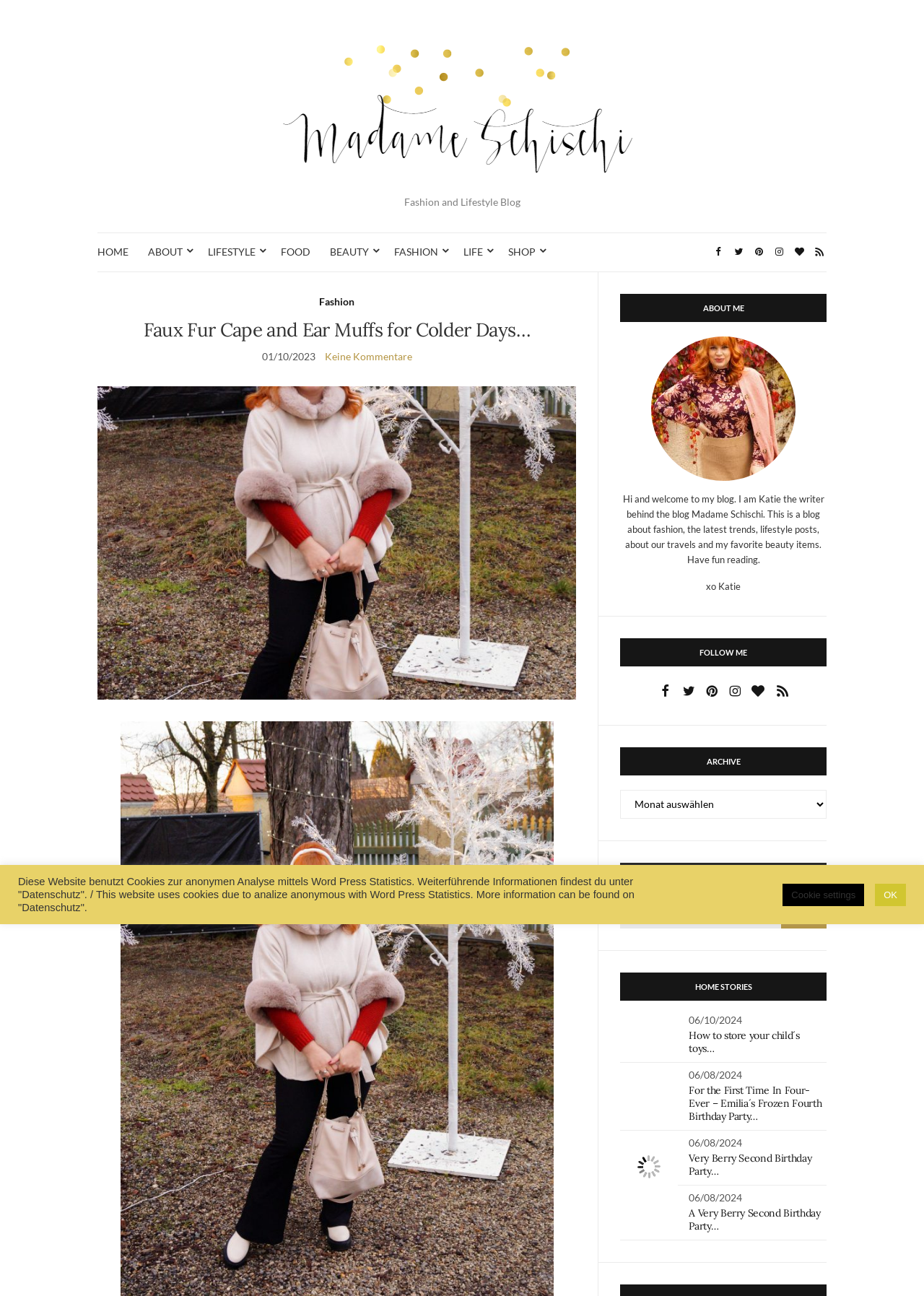Extract the bounding box coordinates for the described element: "ABOUT". The coordinates should be represented as four float numbers between 0 and 1: [left, top, right, bottom].

[0.16, 0.188, 0.204, 0.201]